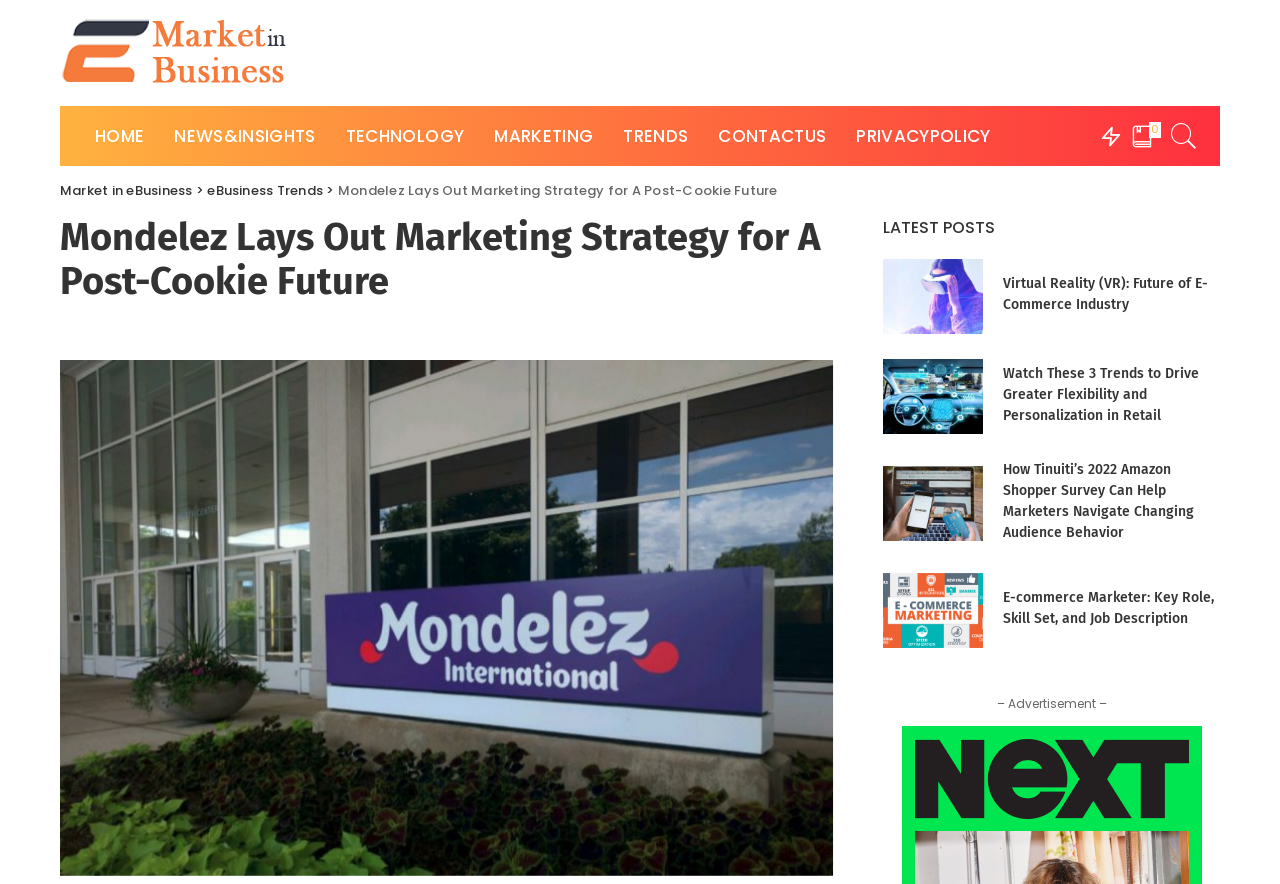Please determine the bounding box coordinates for the element that should be clicked to follow these instructions: "read news and insights".

[0.125, 0.12, 0.258, 0.188]